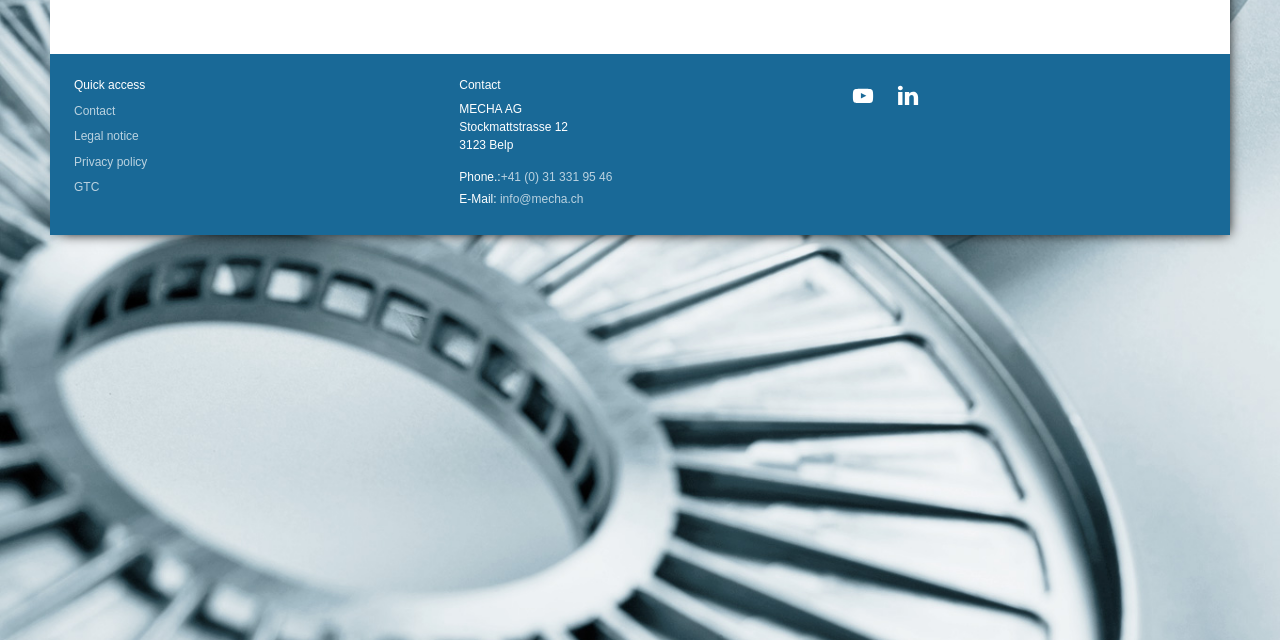Given the element description, predict the bounding box coordinates in the format (top-left x, top-left y, bottom-right x, bottom-right y), using floating point numbers between 0 and 1: Privacy policy

[0.058, 0.235, 0.115, 0.271]